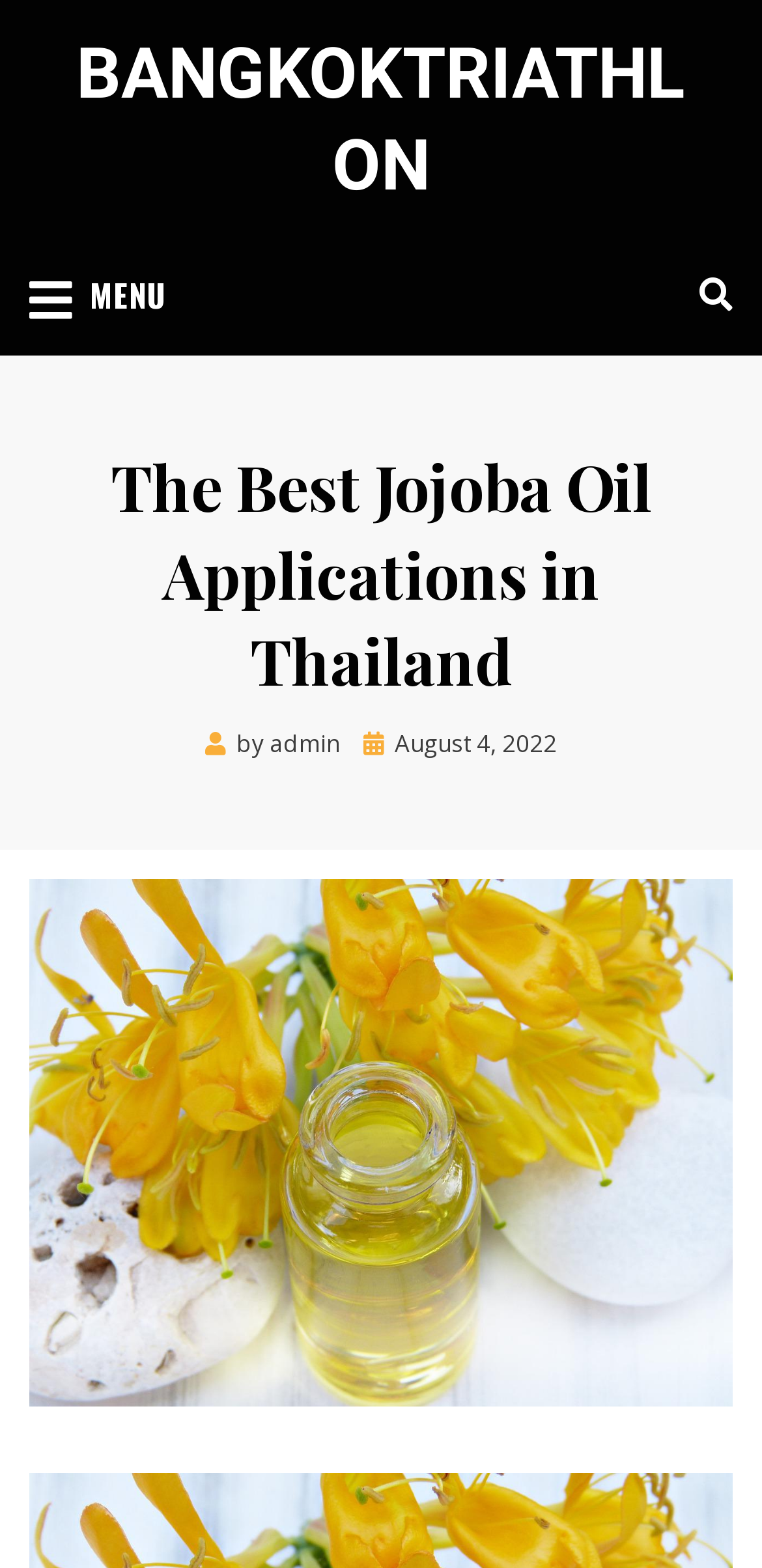Determine the bounding box coordinates for the HTML element mentioned in the following description: "August 4, 2022August 4, 2022". The coordinates should be a list of four floats ranging from 0 to 1, represented as [left, top, right, bottom].

[0.477, 0.464, 0.731, 0.485]